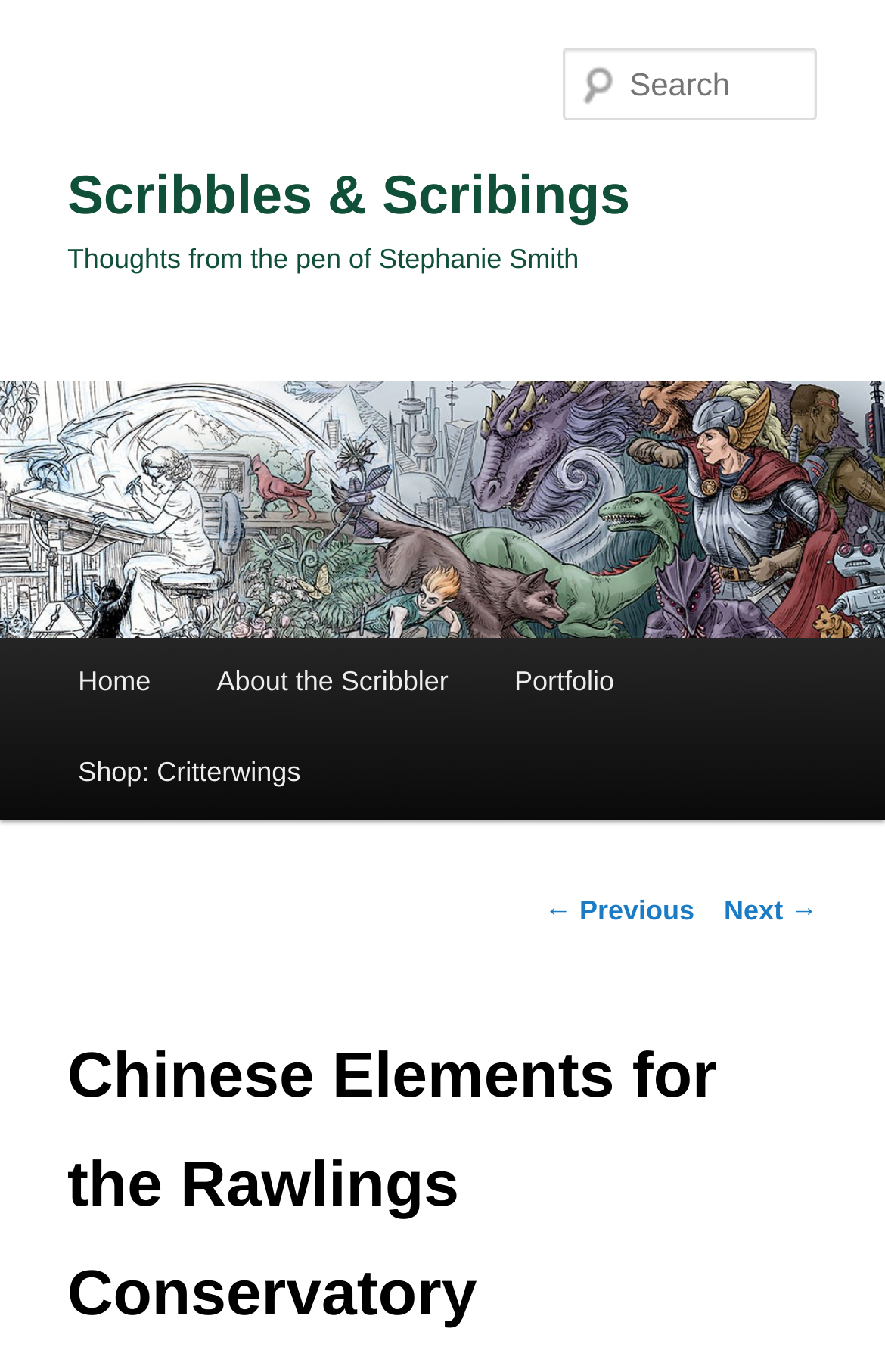Provide a short answer using a single word or phrase for the following question: 
How many navigation links are there?

2